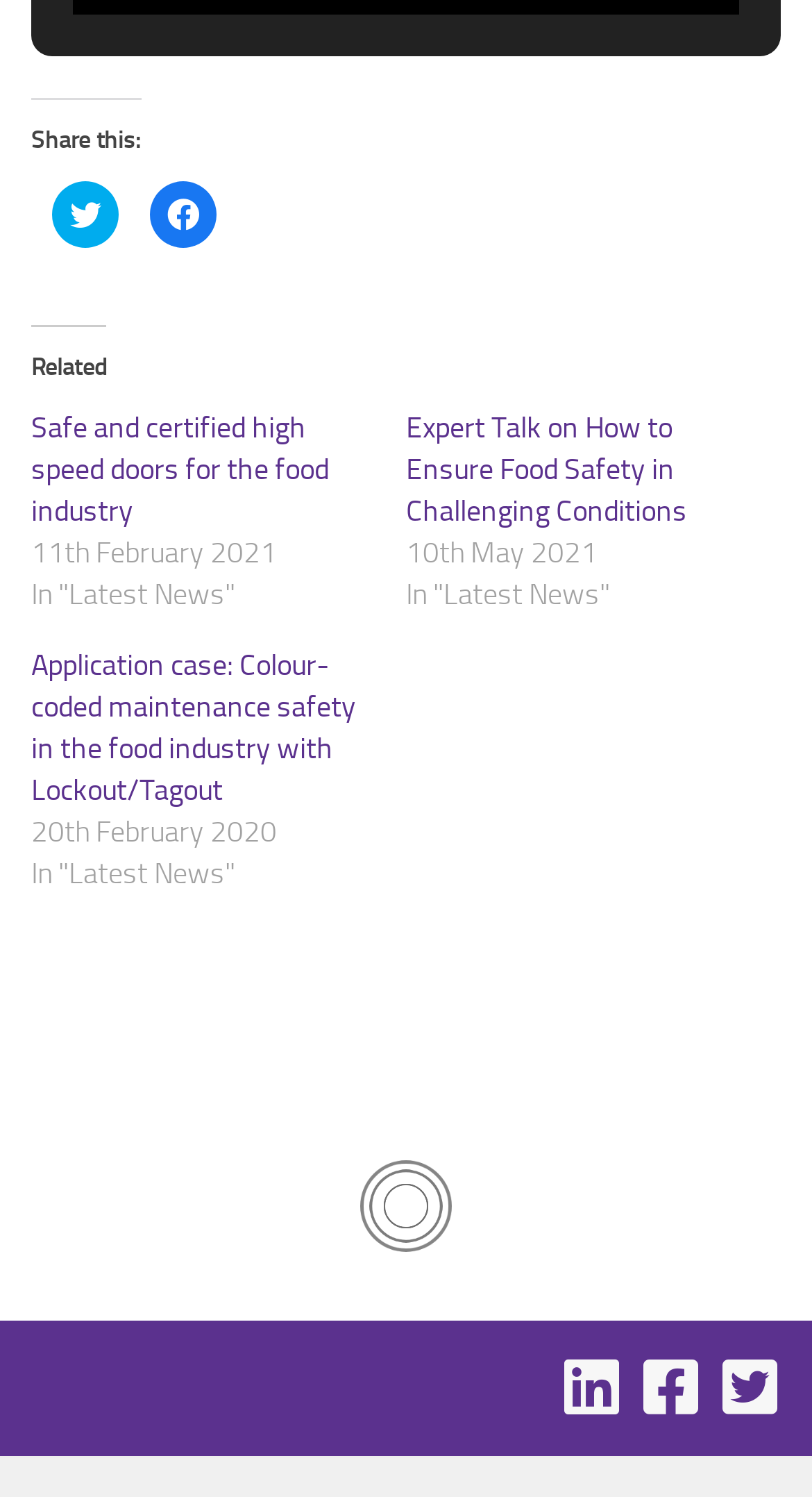Please specify the bounding box coordinates for the clickable region that will help you carry out the instruction: "Follow us on Linkedin".

[0.69, 0.906, 0.767, 0.948]